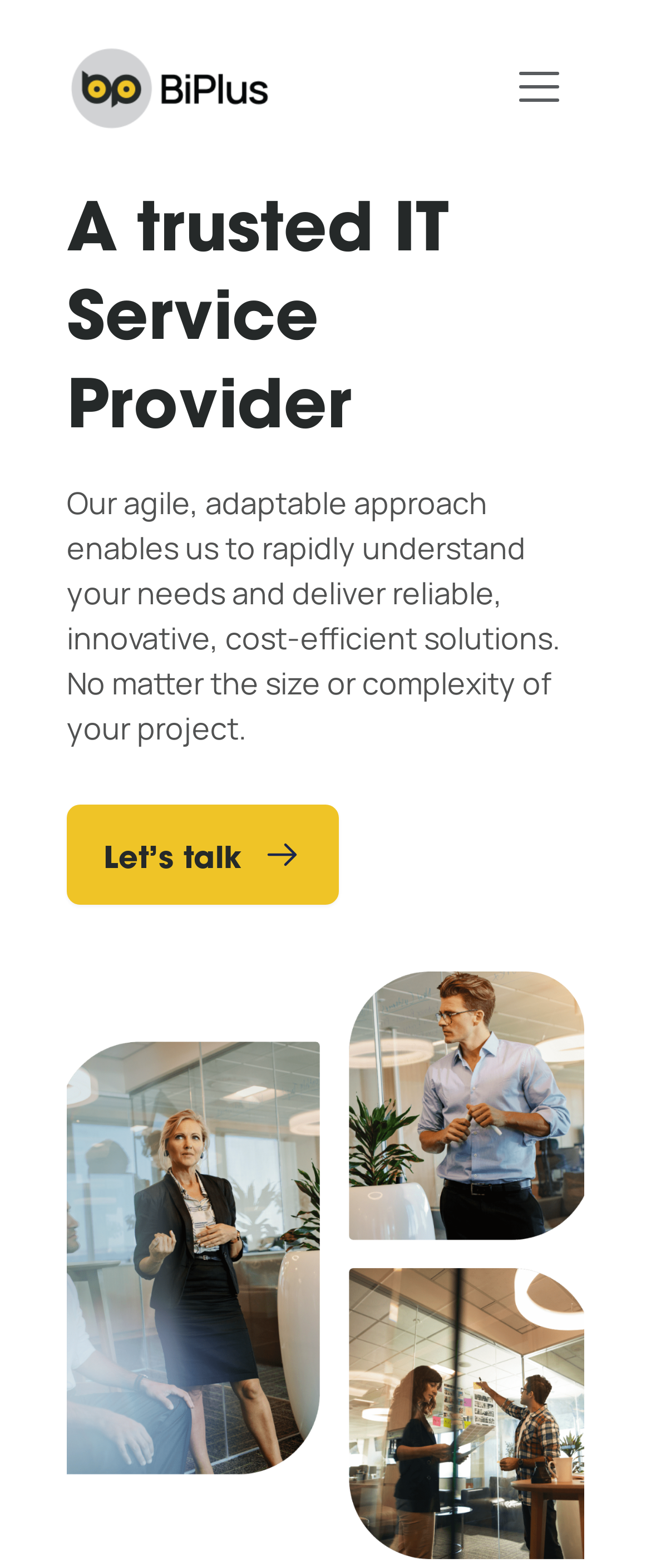What is the purpose of the 'Let's talk' button?
Use the image to answer the question with a single word or phrase.

To initiate conversation